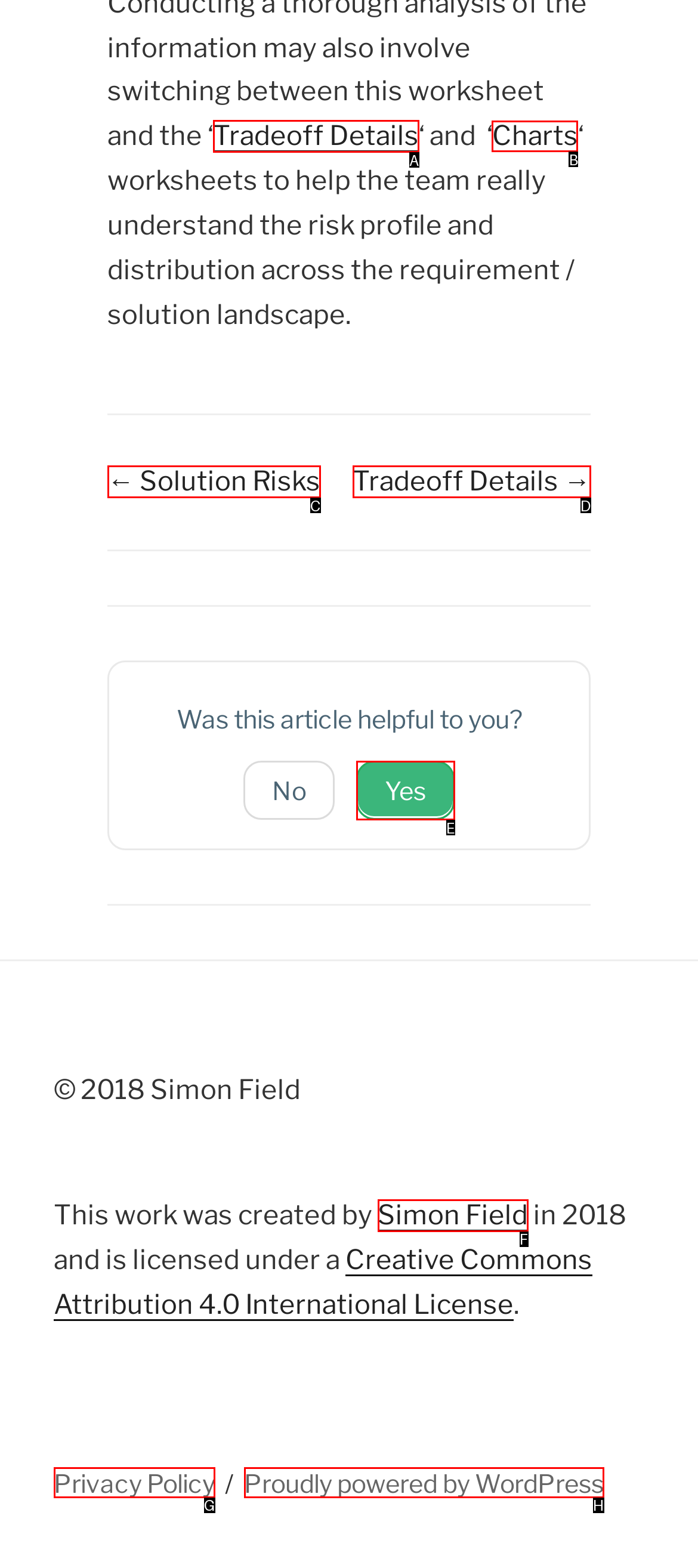Tell me which letter corresponds to the UI element that should be clicked to fulfill this instruction: Go to charts
Answer using the letter of the chosen option directly.

B